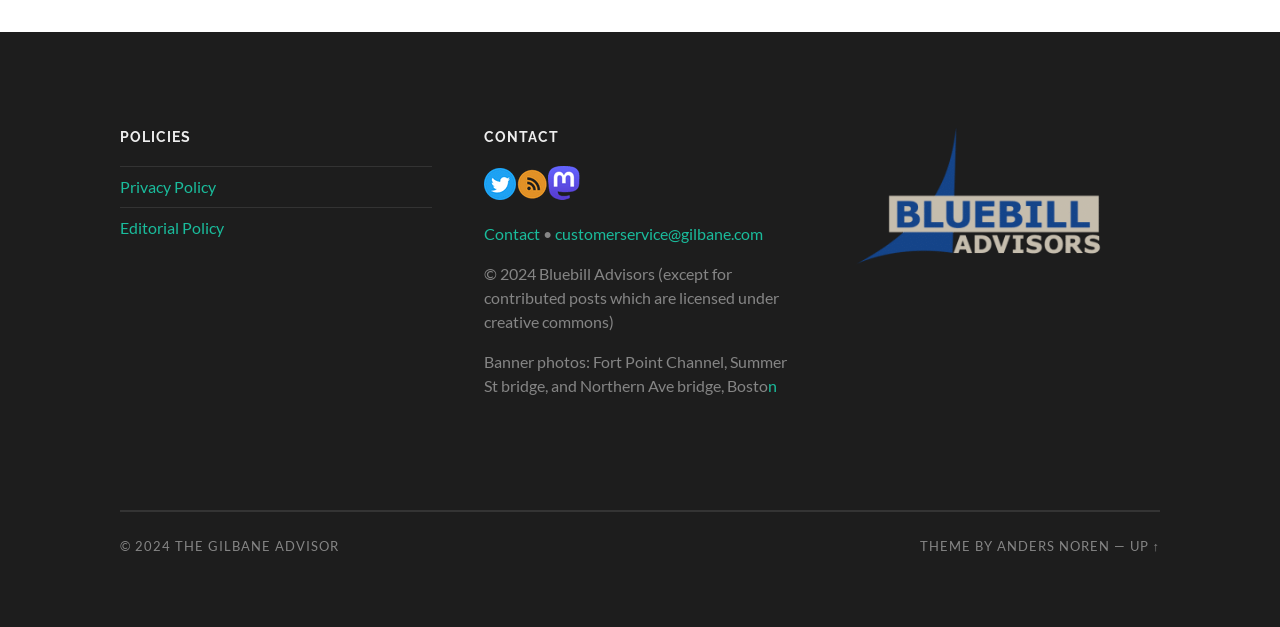Please find the bounding box coordinates of the section that needs to be clicked to achieve this instruction: "View Privacy Policy".

[0.094, 0.282, 0.169, 0.312]